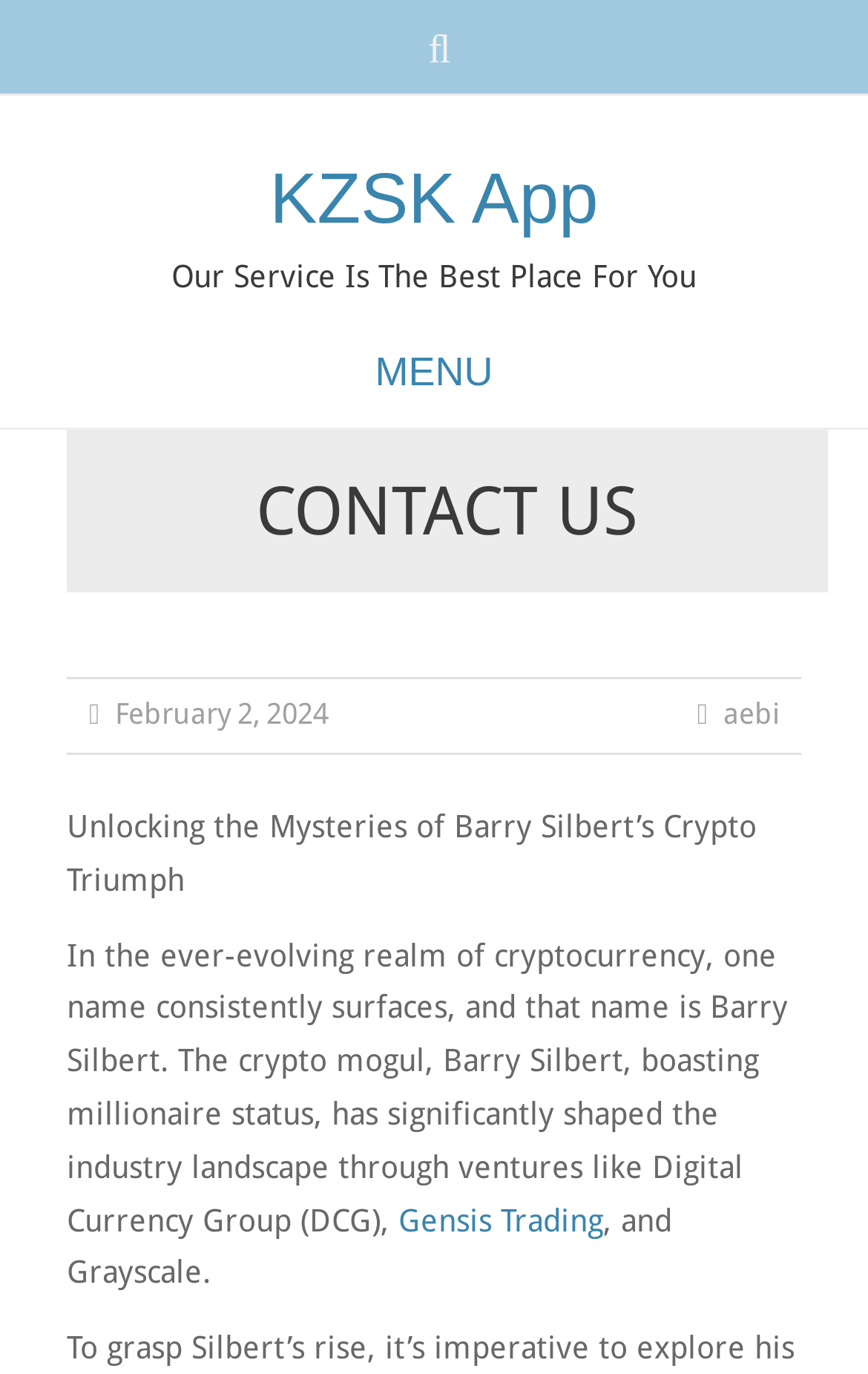Analyze and describe the webpage in a detailed narrative.

The webpage is about Barry Silbert's crypto triumph, with the title "Why Aren’t As Bad As You Think – KZSK App" at the top. Below the title, there is a heading "KZSK App" with a link to the same text. 

To the right of the title, there is a small icon represented by "\uf002". 

Below the title, there are three headings: "Our Service Is The Best Place For You", "MENU", and "CONTACT US". The "CONTACT US" heading has a subheading with a link to "February 2, 2024" and another link to "aebi" on the right side. 

Under the "CONTACT US" section, there is a paragraph of text describing Barry Silbert's crypto triumph, mentioning his ventures like Digital Currency Group (DCG), Gensis Trading, and Grayscale. The text is divided into two parts, with the second part starting from "The crypto mogul, Barry Silbert, boasting millionaire status...". 

There is also a link to "Skip to content" at the top right corner of the page, and a link to "Gensis Trading" in the middle of the paragraph.